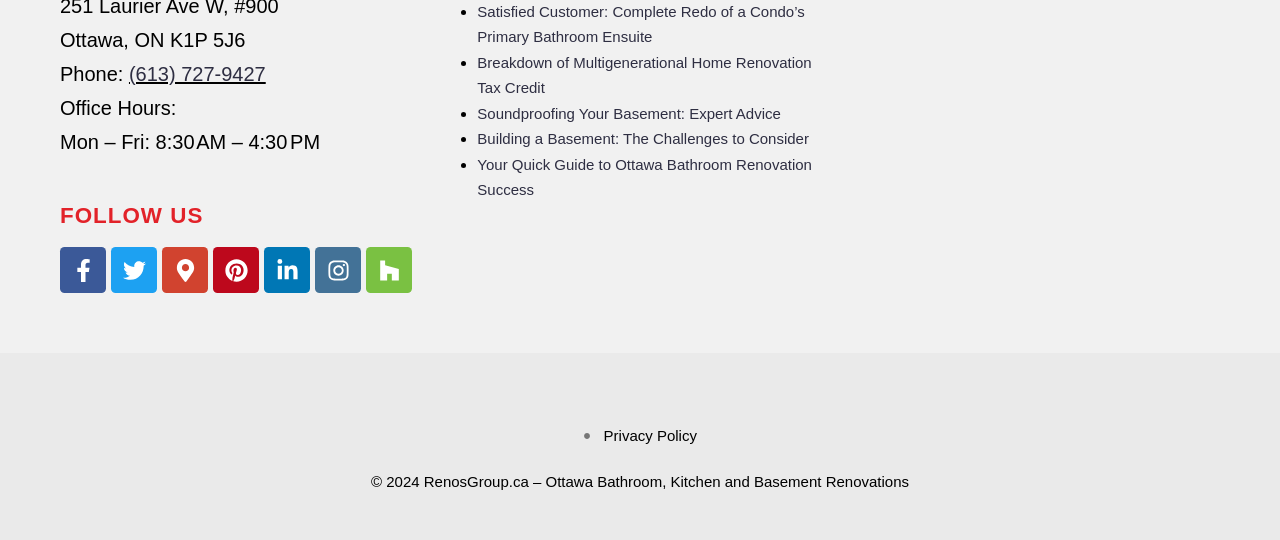Given the description parent_node: OUR REVIEWS, predict the bounding box coordinates of the UI element. Ensure the coordinates are in the format (top-left x, top-left y, bottom-right x, bottom-right y) and all values are between 0 and 1.

[0.819, 0.115, 0.943, 0.147]